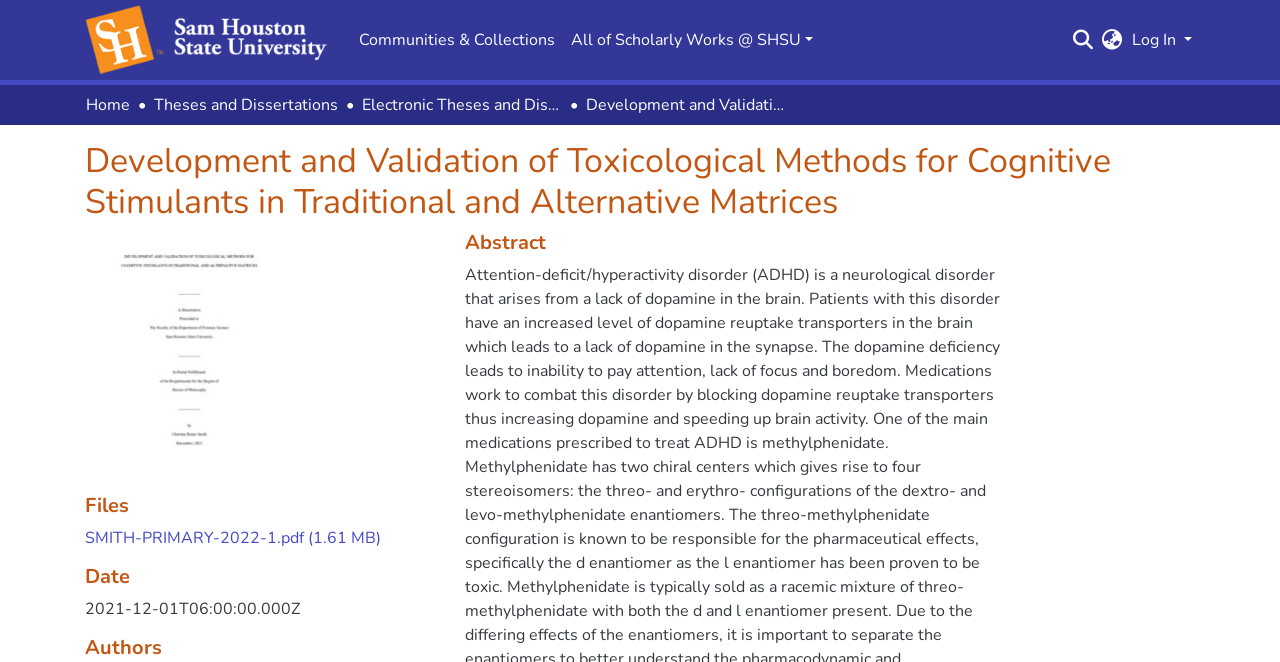Identify the bounding box coordinates of the region I need to click to complete this instruction: "Click the repository logo".

[0.066, 0.0, 0.262, 0.121]